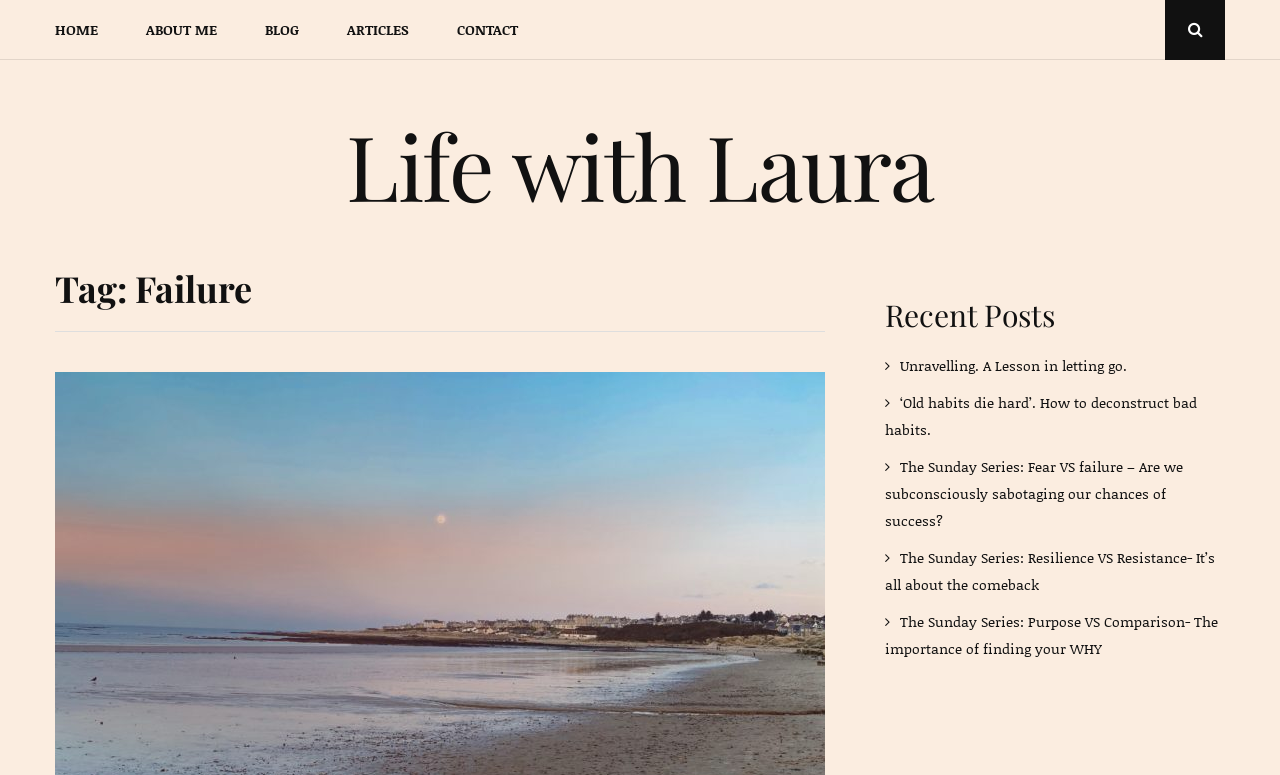Using the element description: "Life with Laura", determine the bounding box coordinates for the specified UI element. The coordinates should be four float numbers between 0 and 1, [left, top, right, bottom].

[0.271, 0.136, 0.729, 0.29]